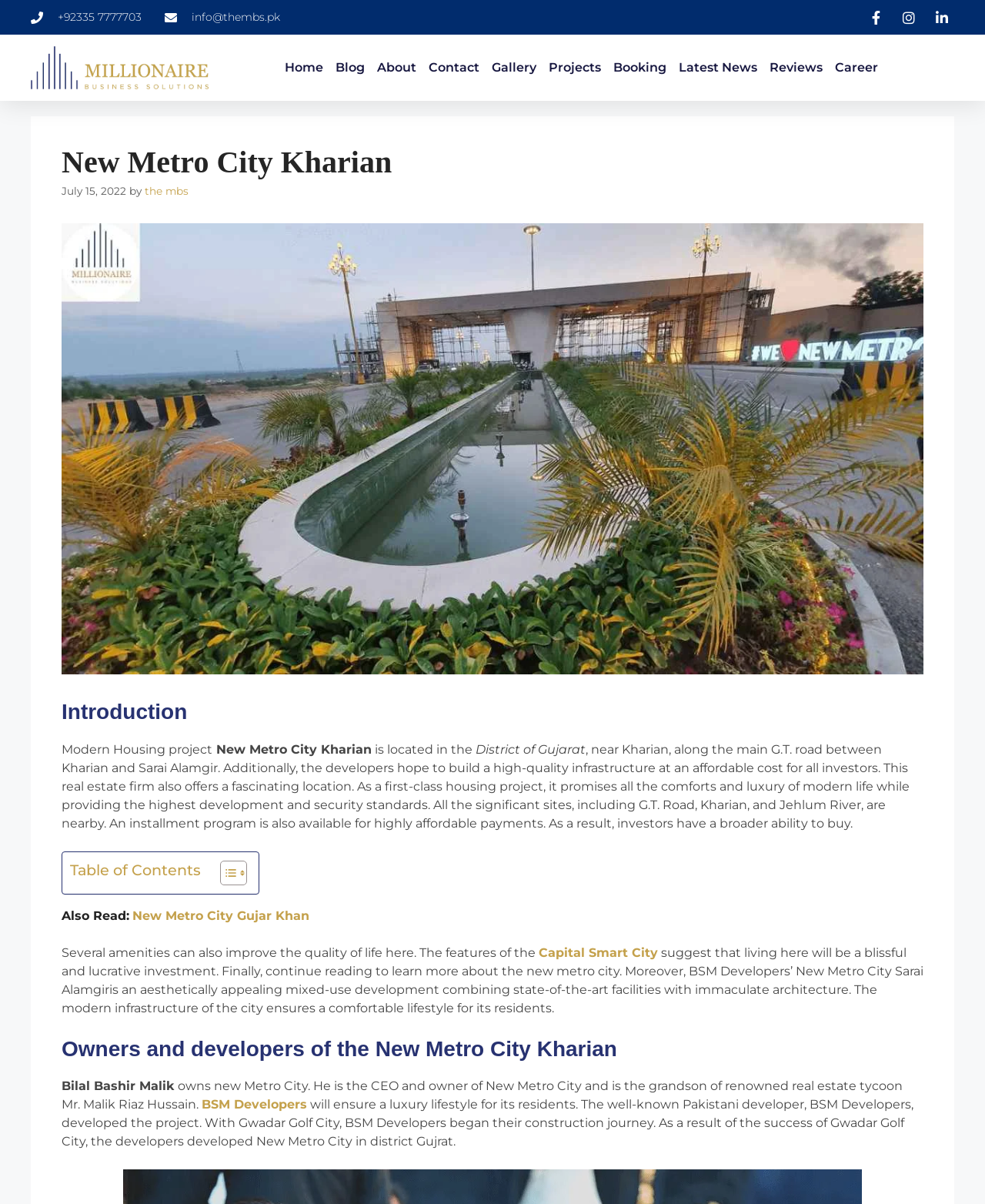Provide a brief response in the form of a single word or phrase:
What is the location of New Metro City Kharian?

District of Gujarat, near Kharian